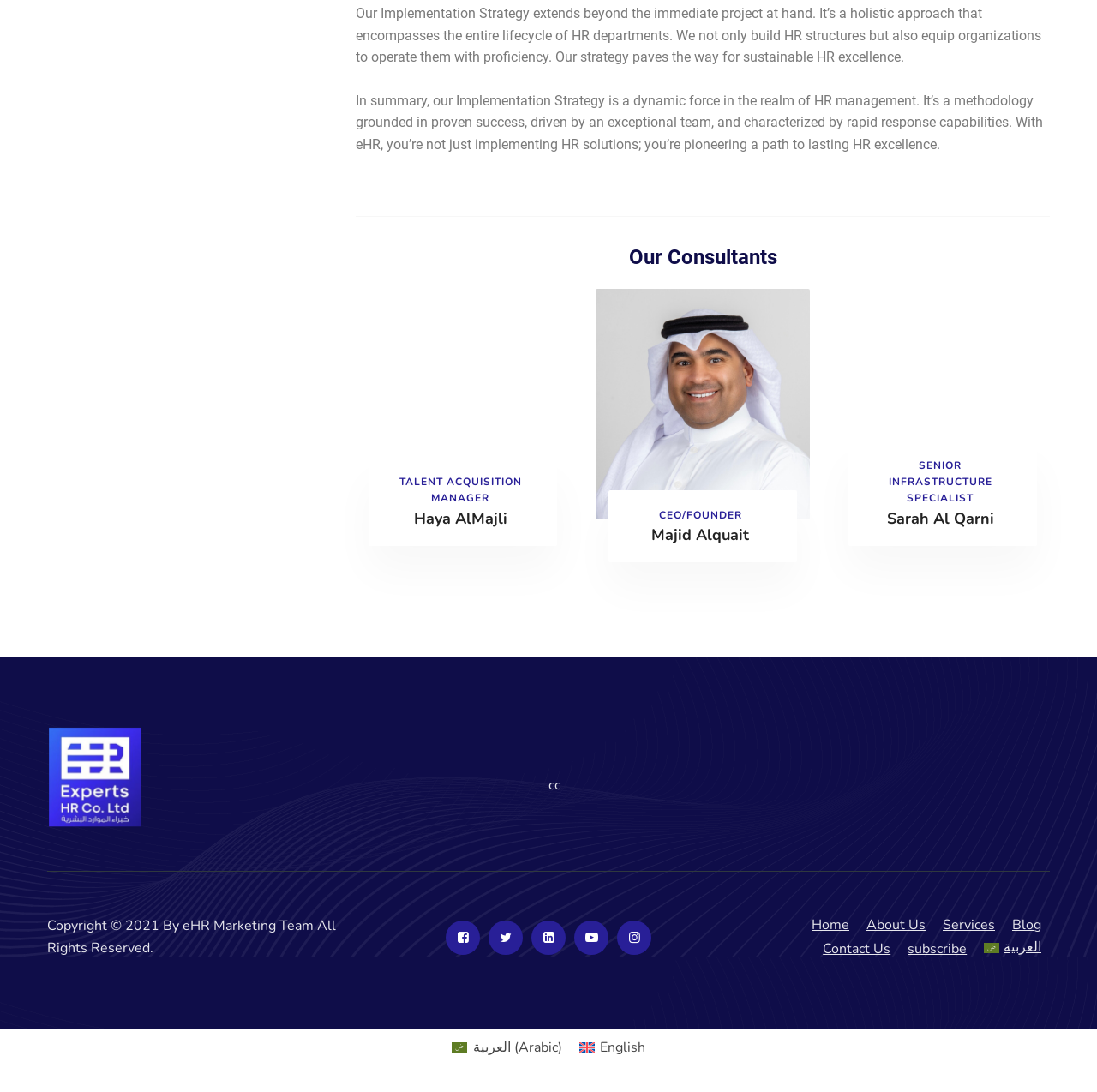Identify the bounding box coordinates of the section to be clicked to complete the task described by the following instruction: "Contact Us". The coordinates should be four float numbers between 0 and 1, formatted as [left, top, right, bottom].

[0.75, 0.86, 0.812, 0.877]